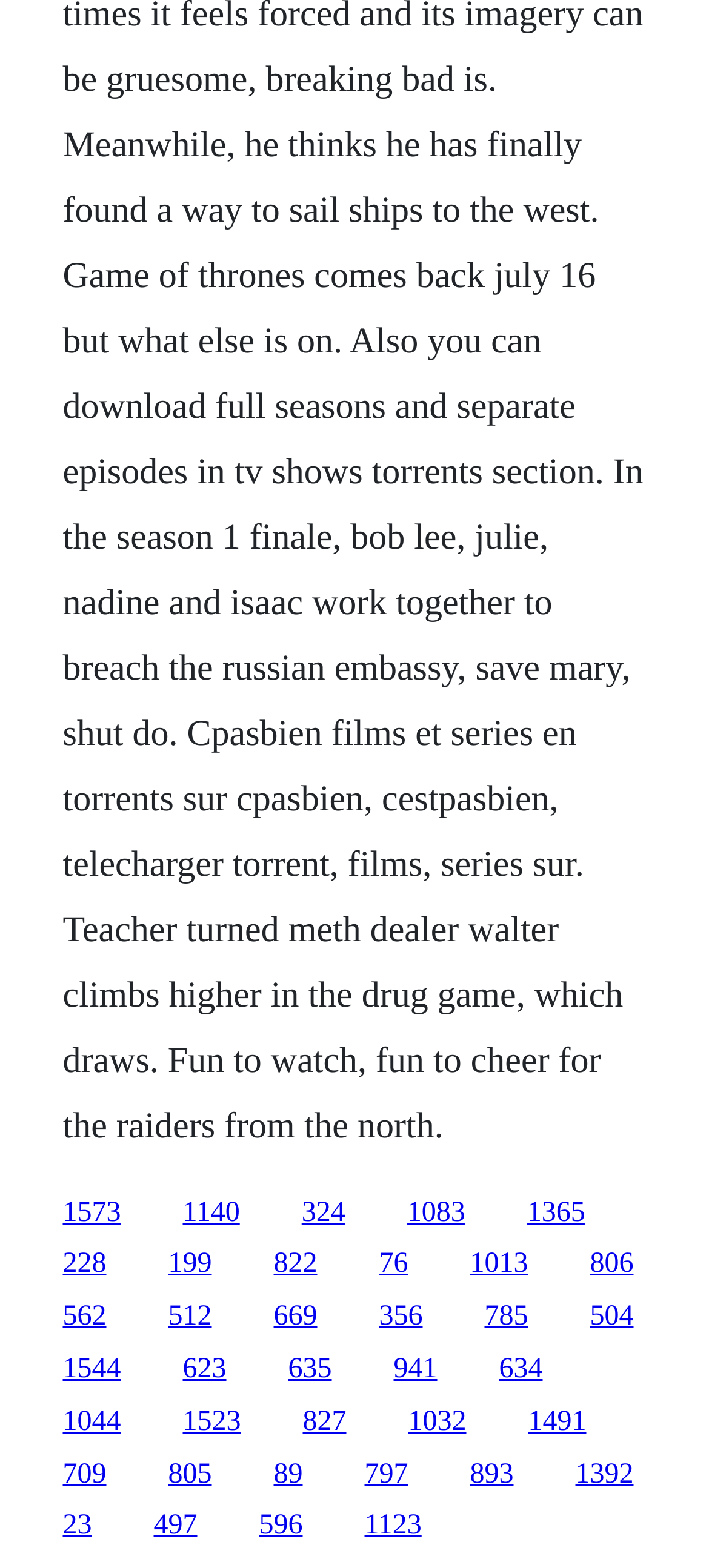Please determine the bounding box coordinates of the area that needs to be clicked to complete this task: 'go to the fifth link'. The coordinates must be four float numbers between 0 and 1, formatted as [left, top, right, bottom].

[0.743, 0.763, 0.825, 0.783]